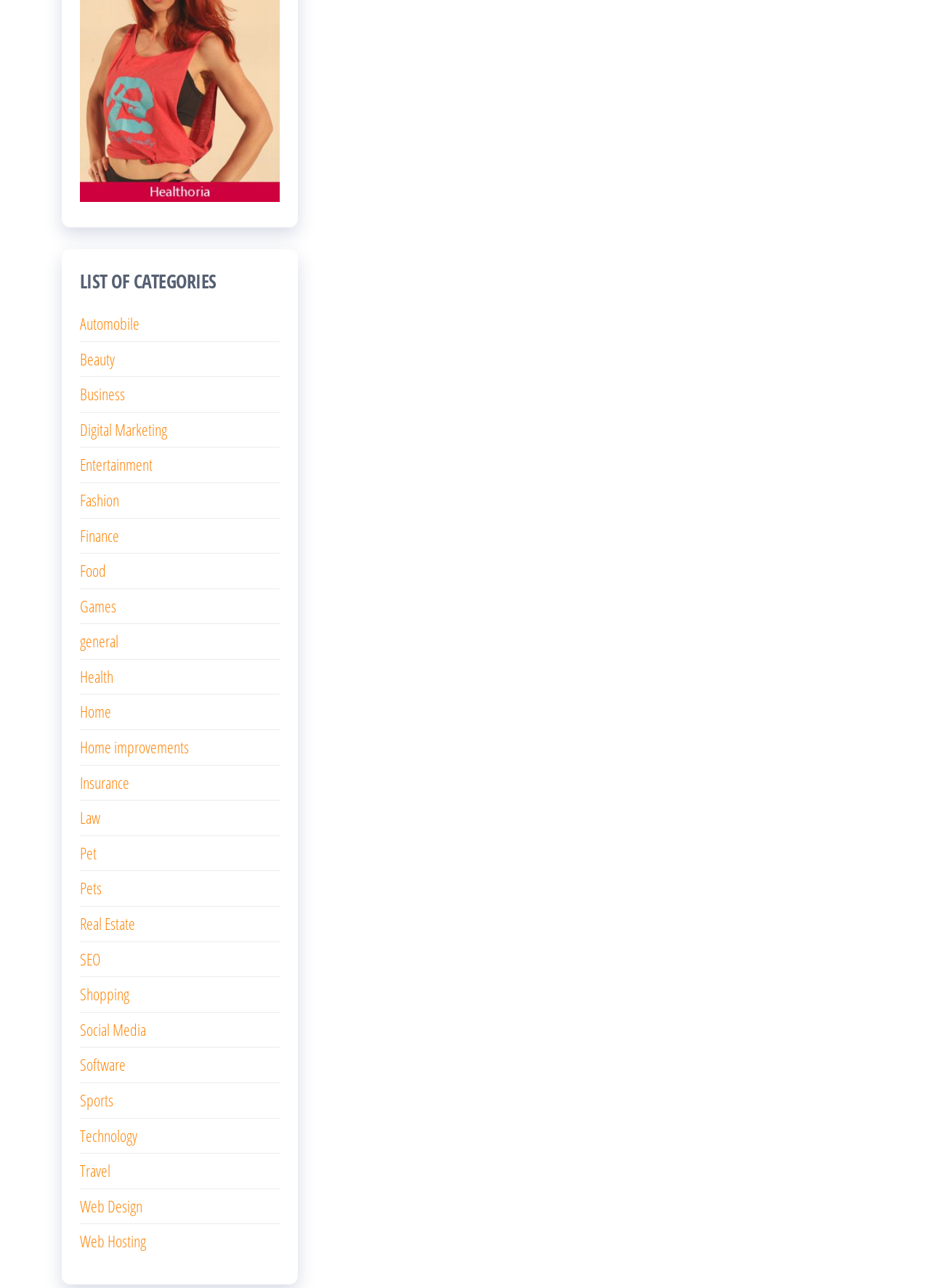Use the details in the image to answer the question thoroughly: 
What is the last category listed?

I looked at the last link under the 'LIST OF CATEGORIES' heading, and it says 'Web Hosting'.